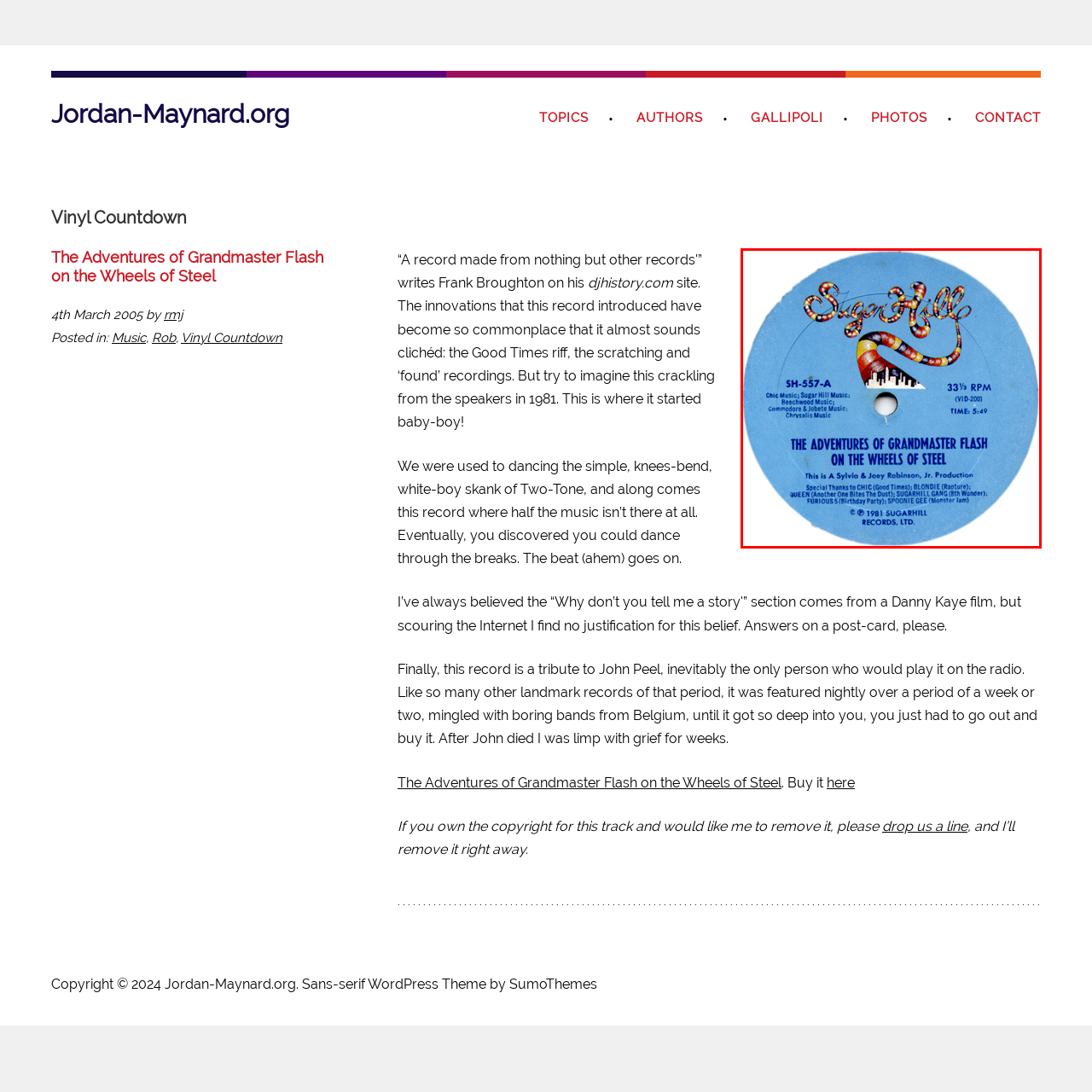Look closely at the image within the red-bordered box and thoroughly answer the question below, using details from the image: Who are credited as producers on the vinyl record label?

The caption states that the label credits Sylvia and Joey Robinson as producers, which is an important piece of information about the track and its creators.